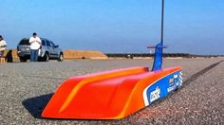Look at the image and write a detailed answer to the question: 
What is the color scheme of the RC car?

The caption describes the RC car as having a vibrant orange and blue color scheme, which emphasizes its aerodynamic shape aimed at maximizing speed.